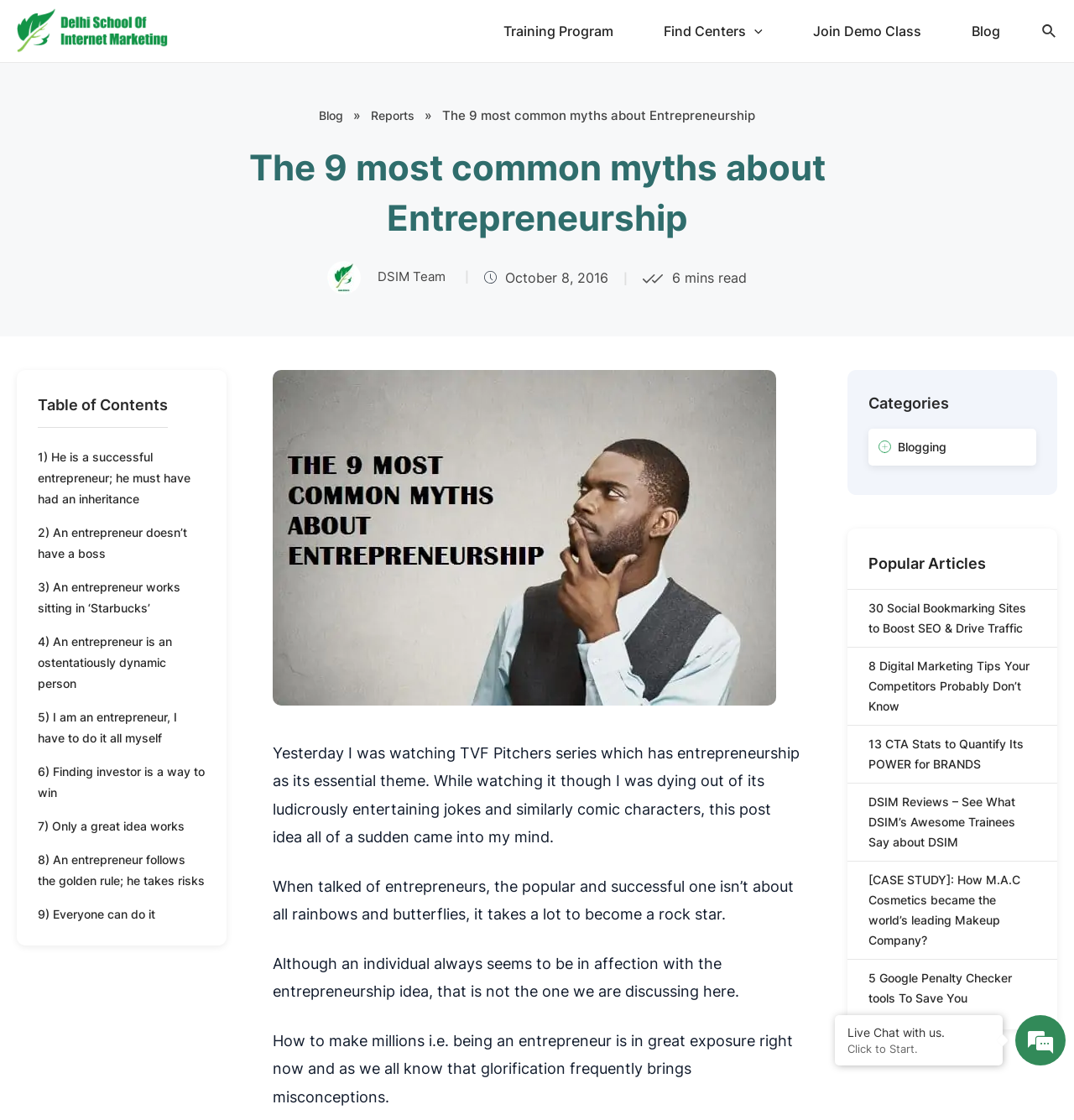Provide the bounding box coordinates in the format (top-left x, top-left y, bottom-right x, bottom-right y). All values are floating point numbers between 0 and 1. Determine the bounding box coordinate of the UI element described as: Reports

[0.345, 0.096, 0.389, 0.11]